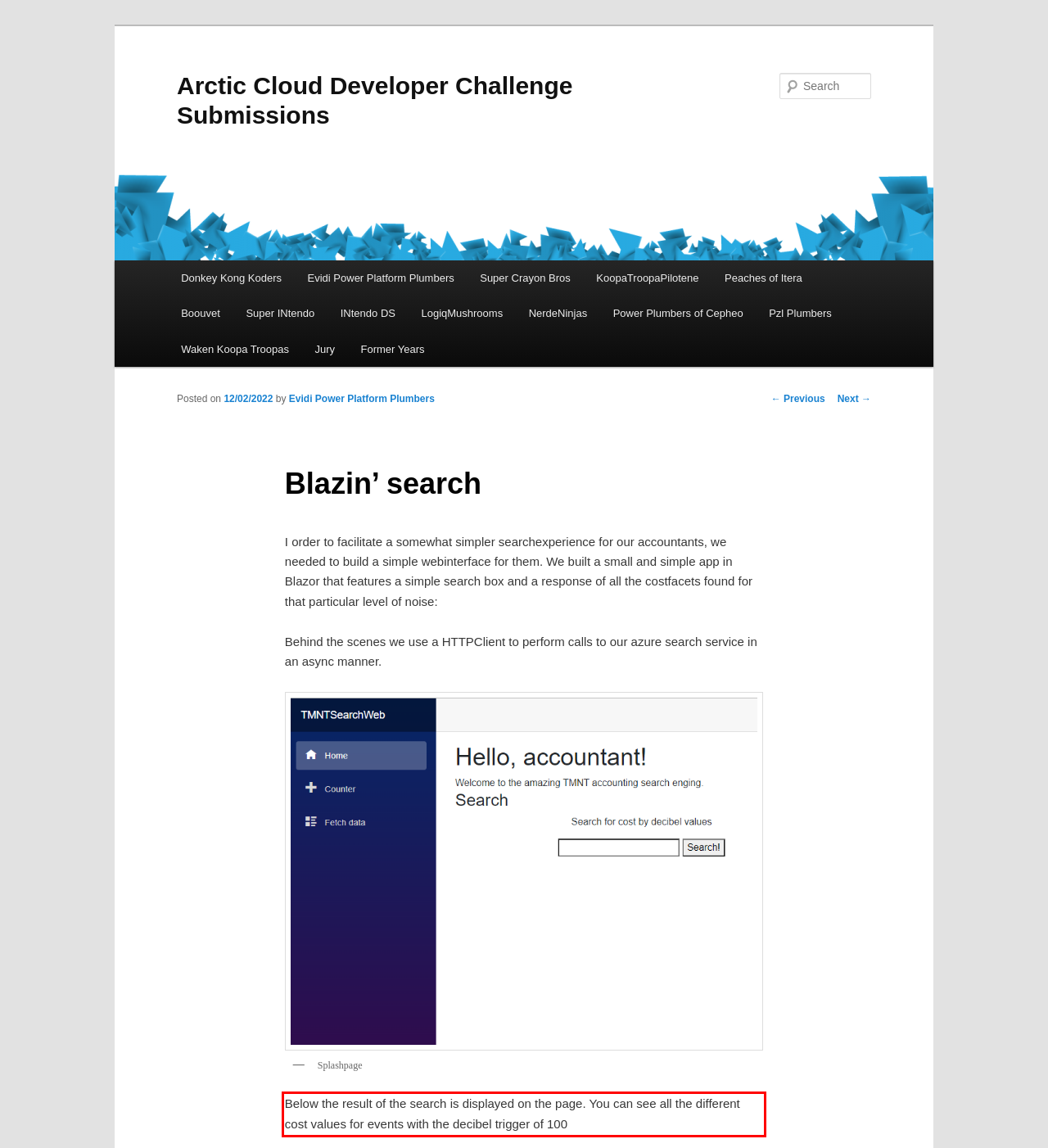Within the screenshot of a webpage, identify the red bounding box and perform OCR to capture the text content it contains.

Below the result of the search is displayed on the page. You can see all the different cost values for events with the decibel trigger of 100